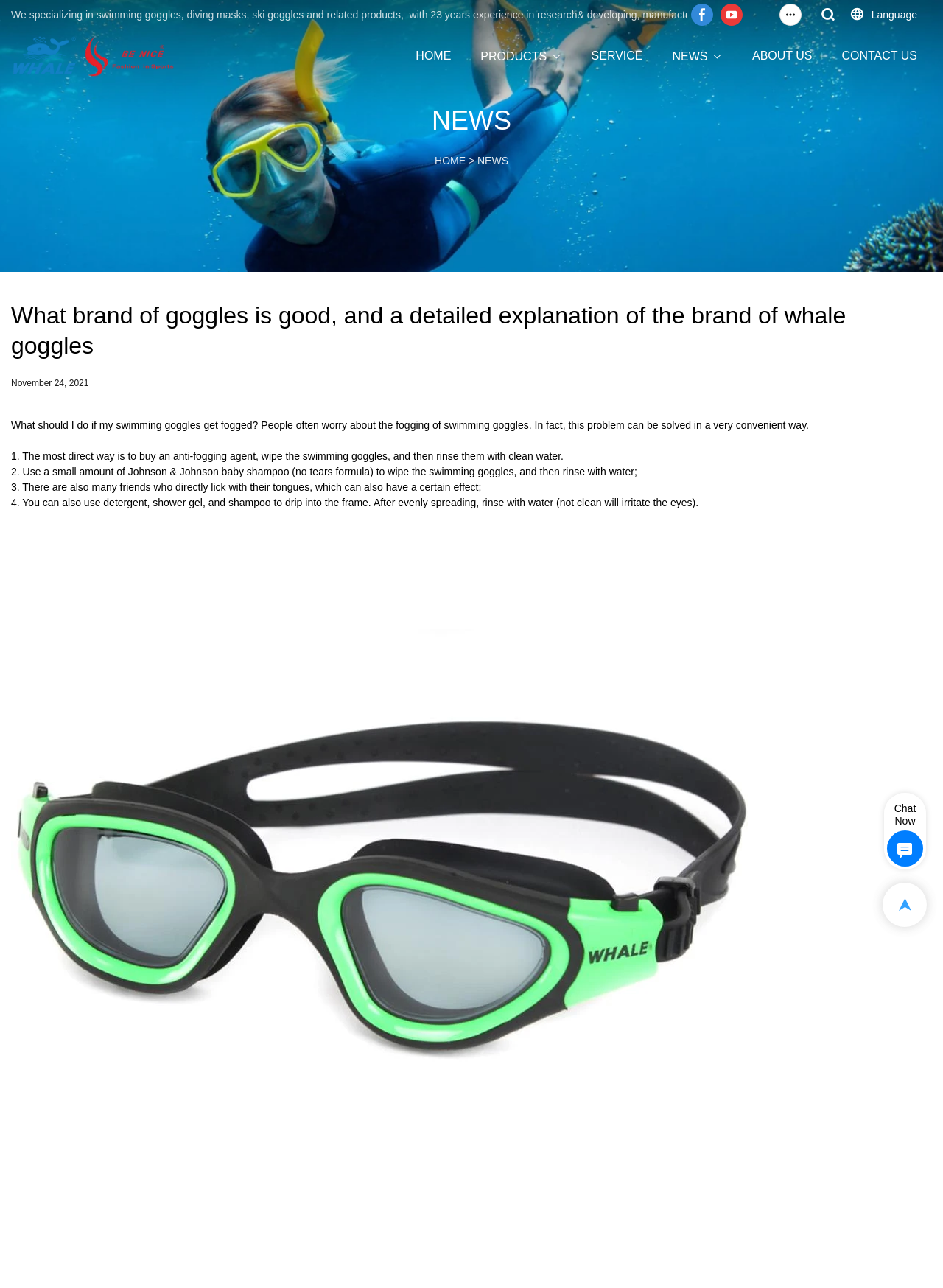Determine the bounding box coordinates of the section to be clicked to follow the instruction: "Click the Facebook link". The coordinates should be given as four float numbers between 0 and 1, formatted as [left, top, right, bottom].

[0.729, 0.0, 0.76, 0.023]